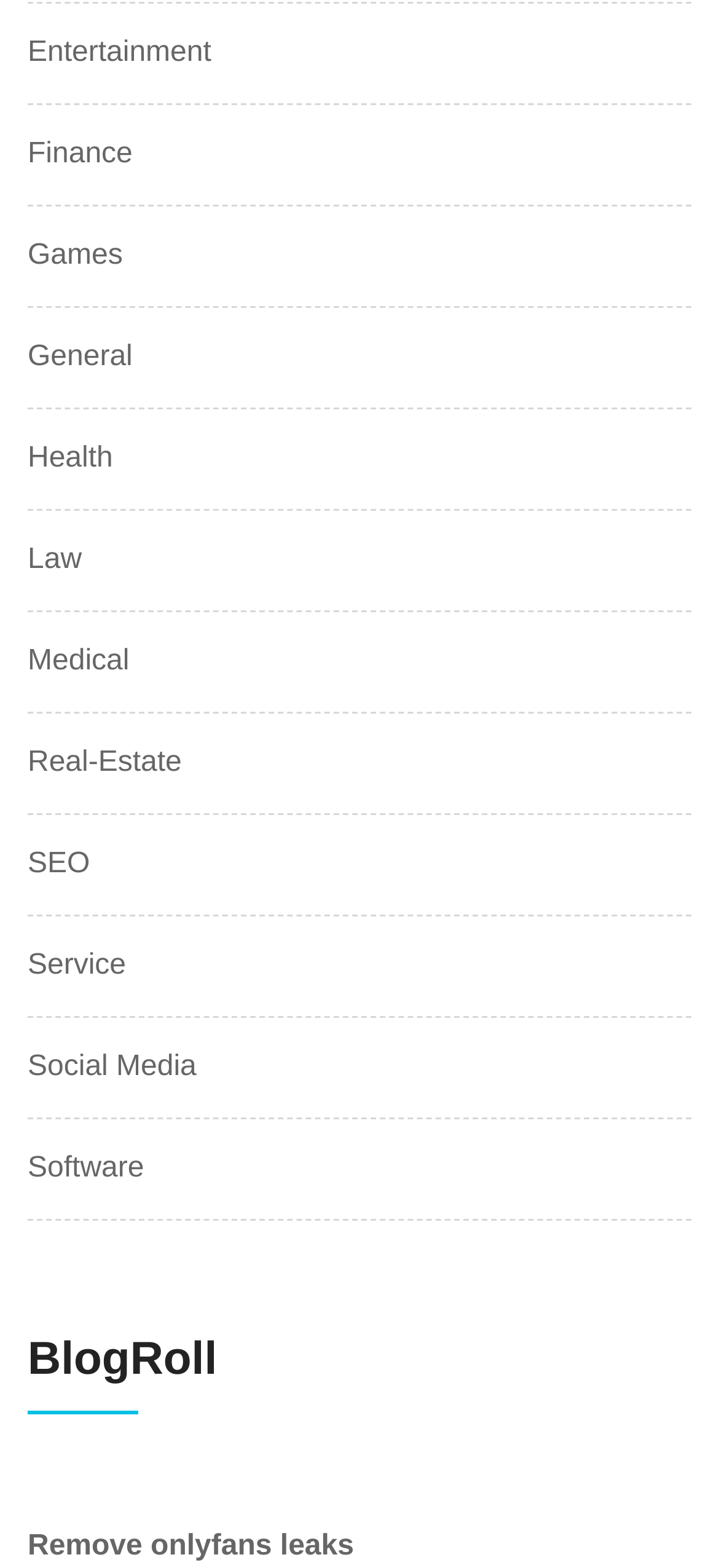Locate the bounding box coordinates of the element that should be clicked to execute the following instruction: "Remove onlyfans leaks".

[0.038, 0.976, 0.492, 0.996]